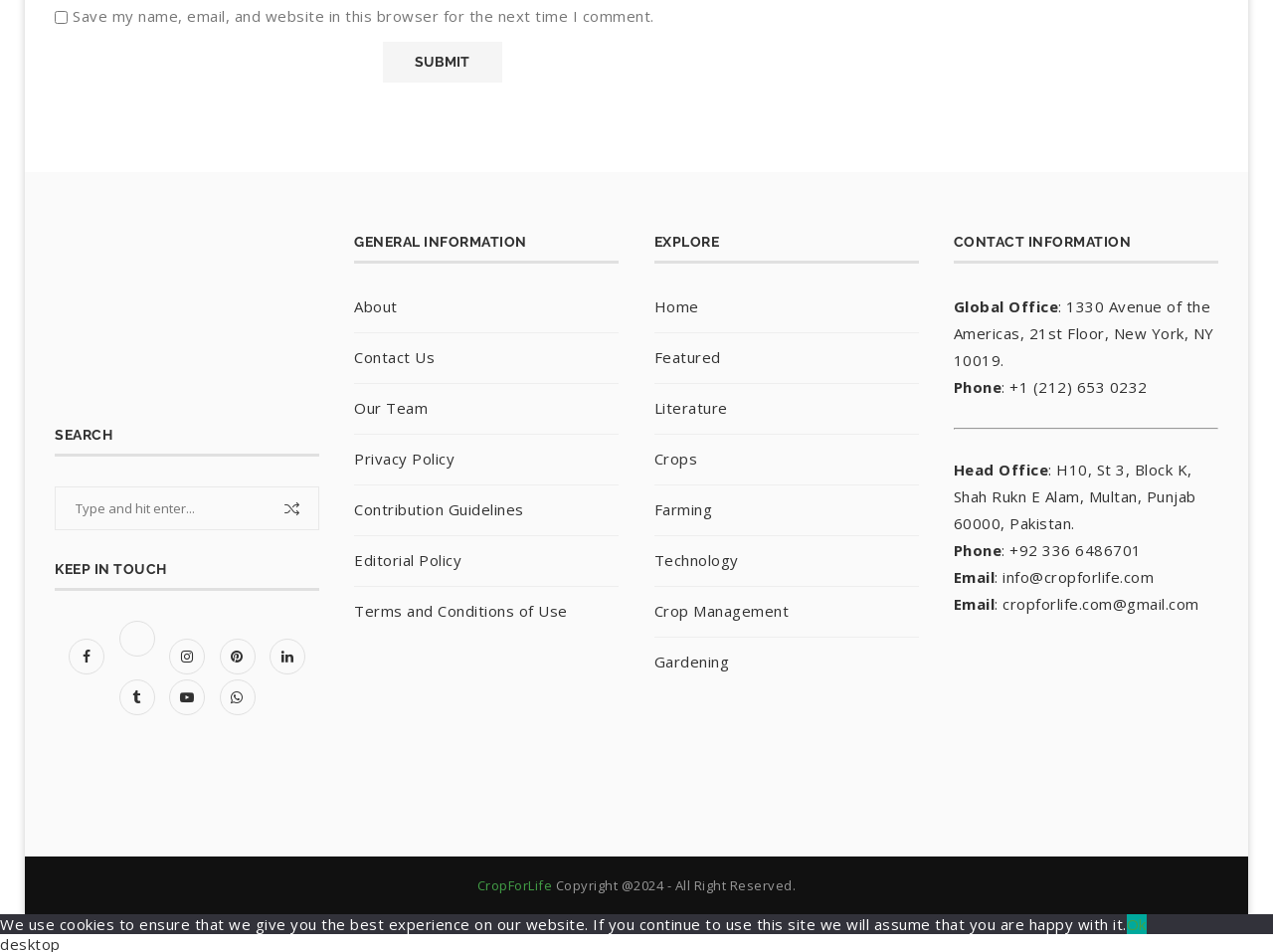Find the bounding box coordinates for the element that must be clicked to complete the instruction: "Search for something". The coordinates should be four float numbers between 0 and 1, indicated as [left, top, right, bottom].

[0.043, 0.511, 0.251, 0.557]